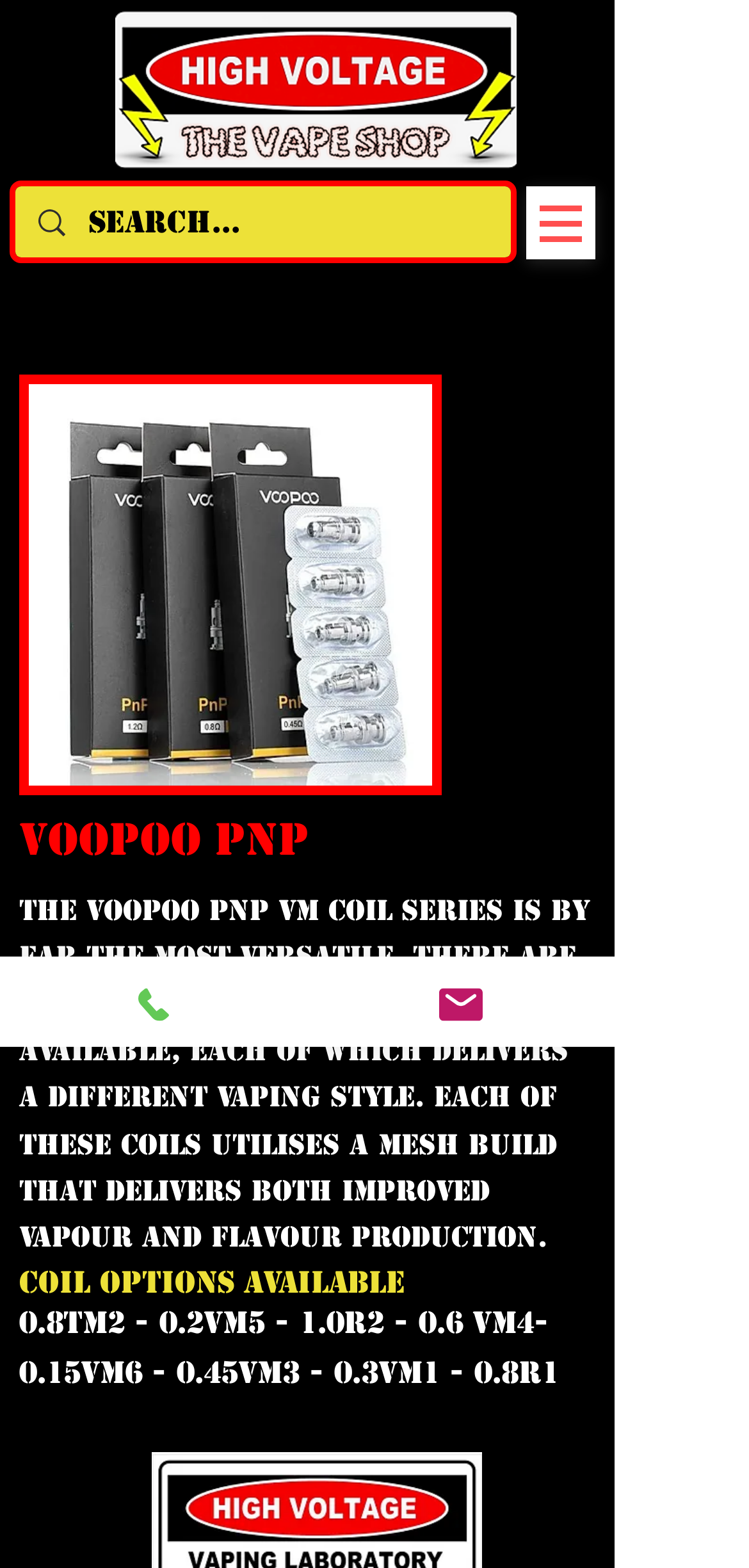What is the format of the coil options list?
Look at the screenshot and respond with one word or a short phrase.

List of numbers and letters